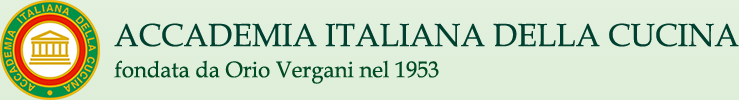Provide a comprehensive description of the image.

This image features the emblematic logo of the "Accademia Italiana della Cucina," an esteemed institution dedicated to the preservation and promotion of Italian culinary culture. The logo prominently displays the academy's name, elegantly rendered in green text, alongside a classic illustration of a temple, symbolizing tradition and heritage. Below the main title, the phrase "fondada da Orio Vergani nel 1953" indicates the founding year and honors Orio Vergani's pivotal role in establishing the academy. The light green background serves to enhance the overall visual appeal, reflecting the academy's commitment to a rich gastronomic legacy.